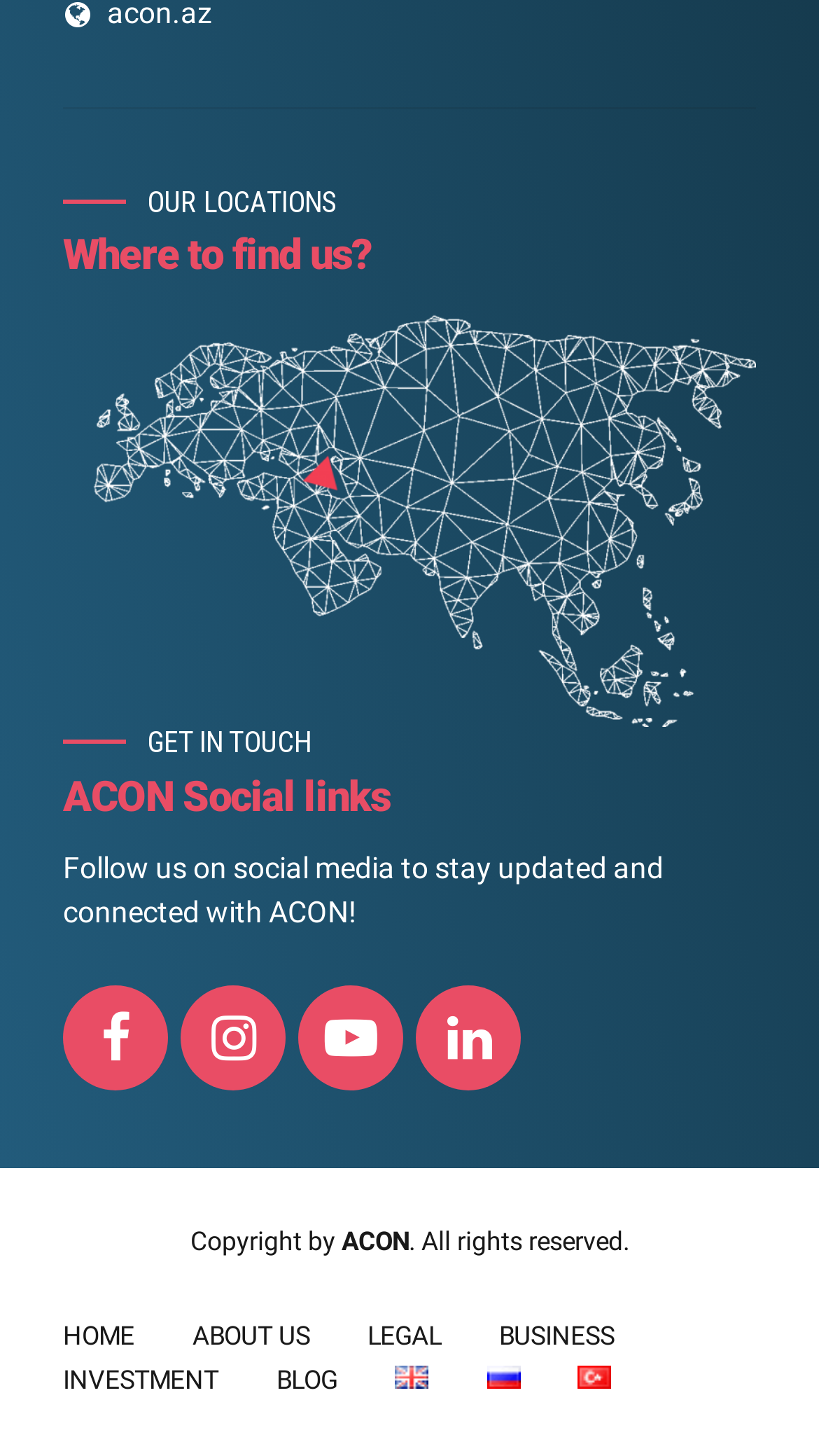Please locate the bounding box coordinates of the element that should be clicked to achieve the given instruction: "View locations".

[0.077, 0.128, 0.923, 0.19]